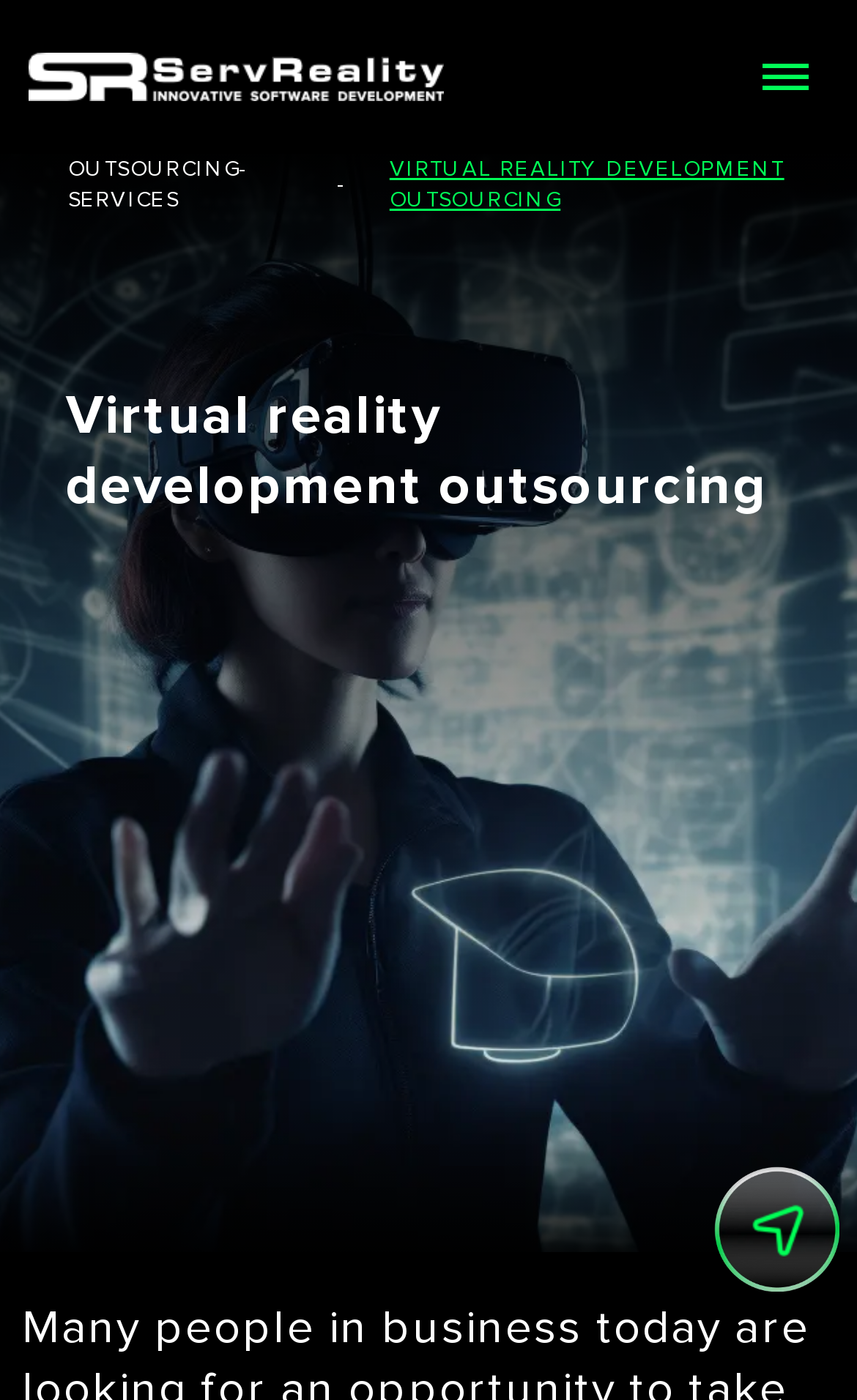What is the arrow button at the bottom right corner for?
Look at the screenshot and respond with a single word or phrase.

Scroll down